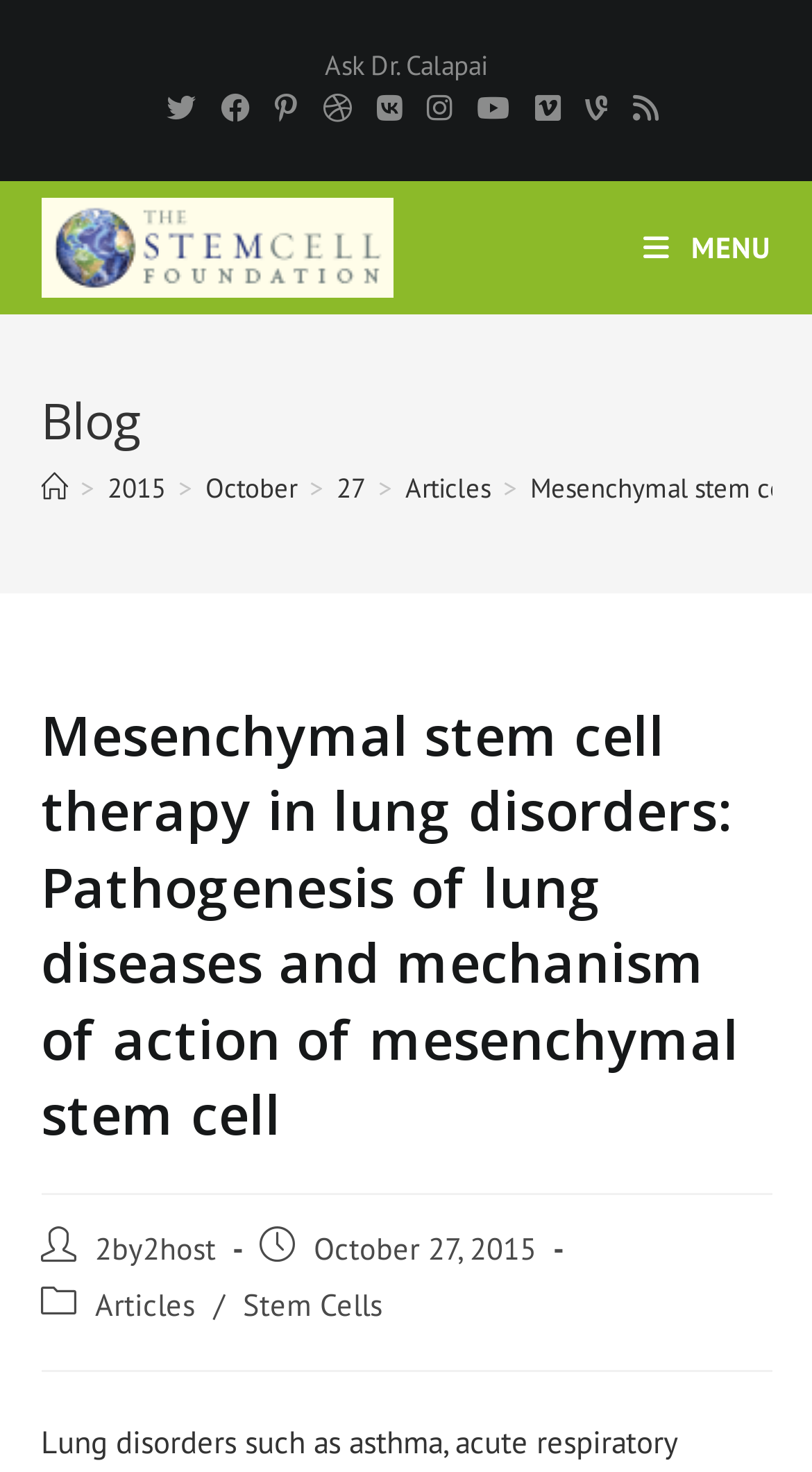Find the bounding box coordinates for the HTML element described in this sentence: "Ask Dr. Calapai". Provide the coordinates as four float numbers between 0 and 1, in the format [left, top, right, bottom].

[0.4, 0.033, 0.6, 0.057]